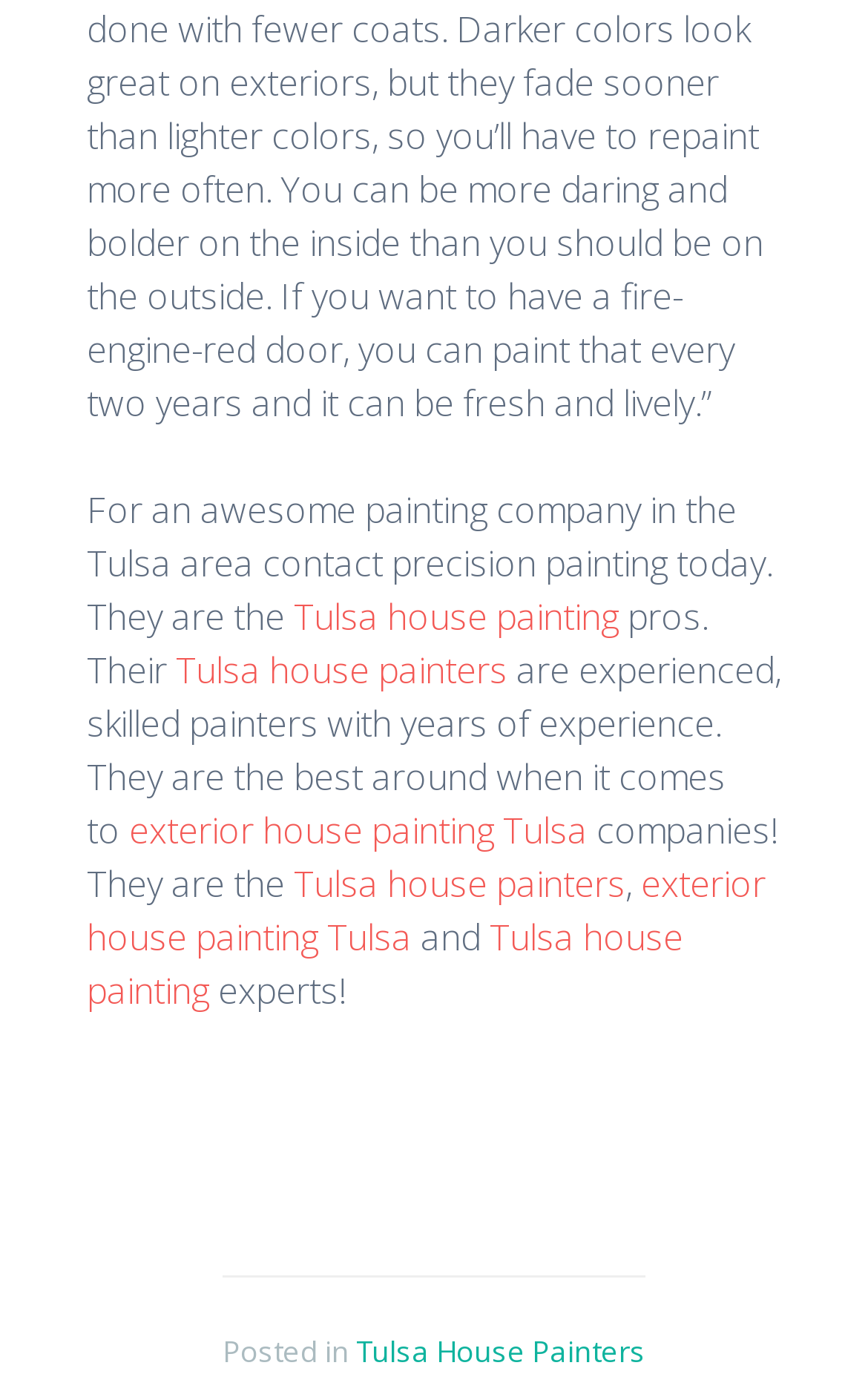What is the characteristic of the painters?
We need a detailed and exhaustive answer to the question. Please elaborate.

The characteristic of the painters can be determined by reading the text on the webpage, which mentions that they are 'experienced, skilled painters with years of experience'. This phrase indicates that the painters have a high level of expertise and proficiency in their profession.